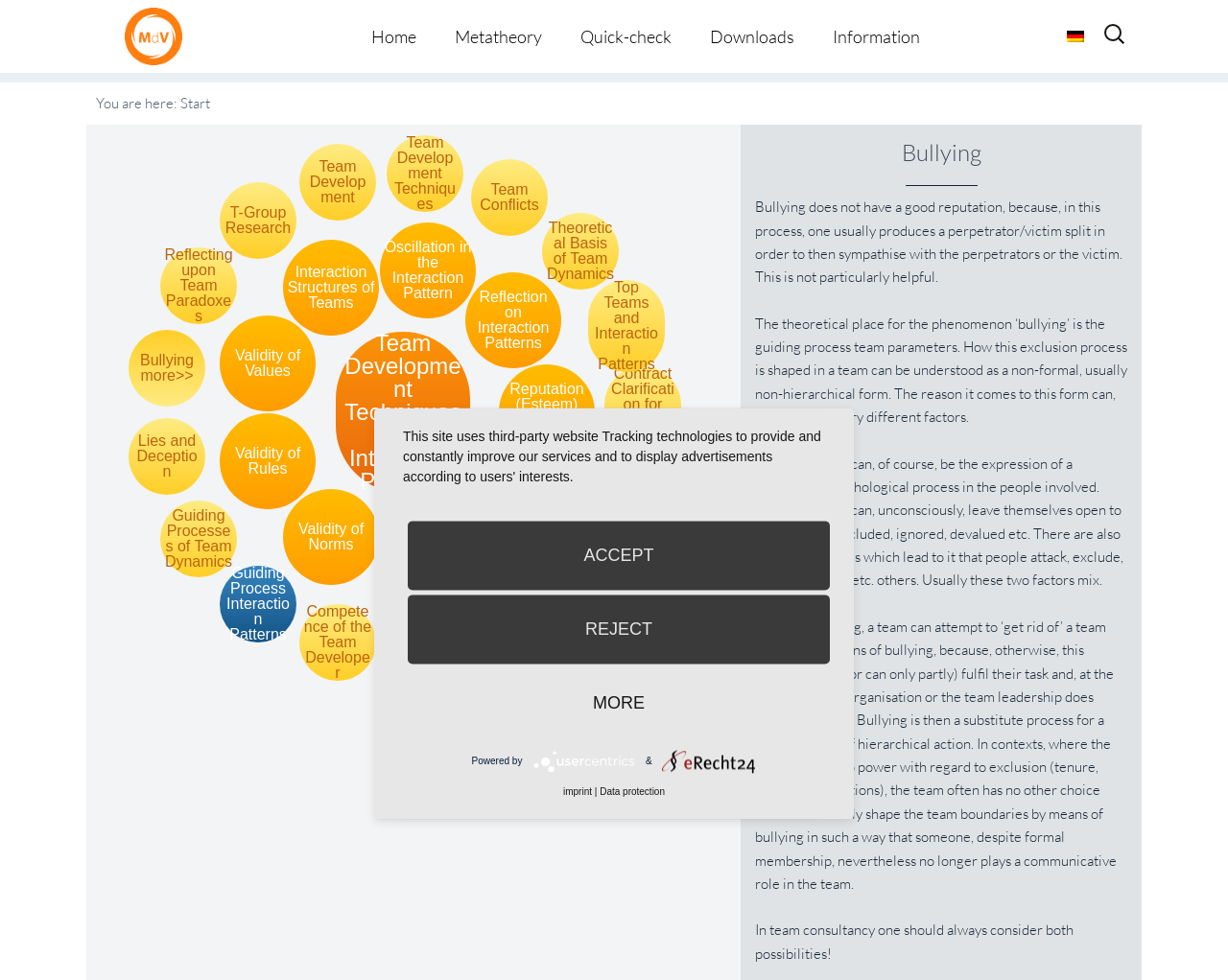Please identify the coordinates of the bounding box for the clickable region that will accomplish this instruction: "Learn about 'Reputation (Esteem) Regulation in Teams'".

[0.406, 0.372, 0.484, 0.47]